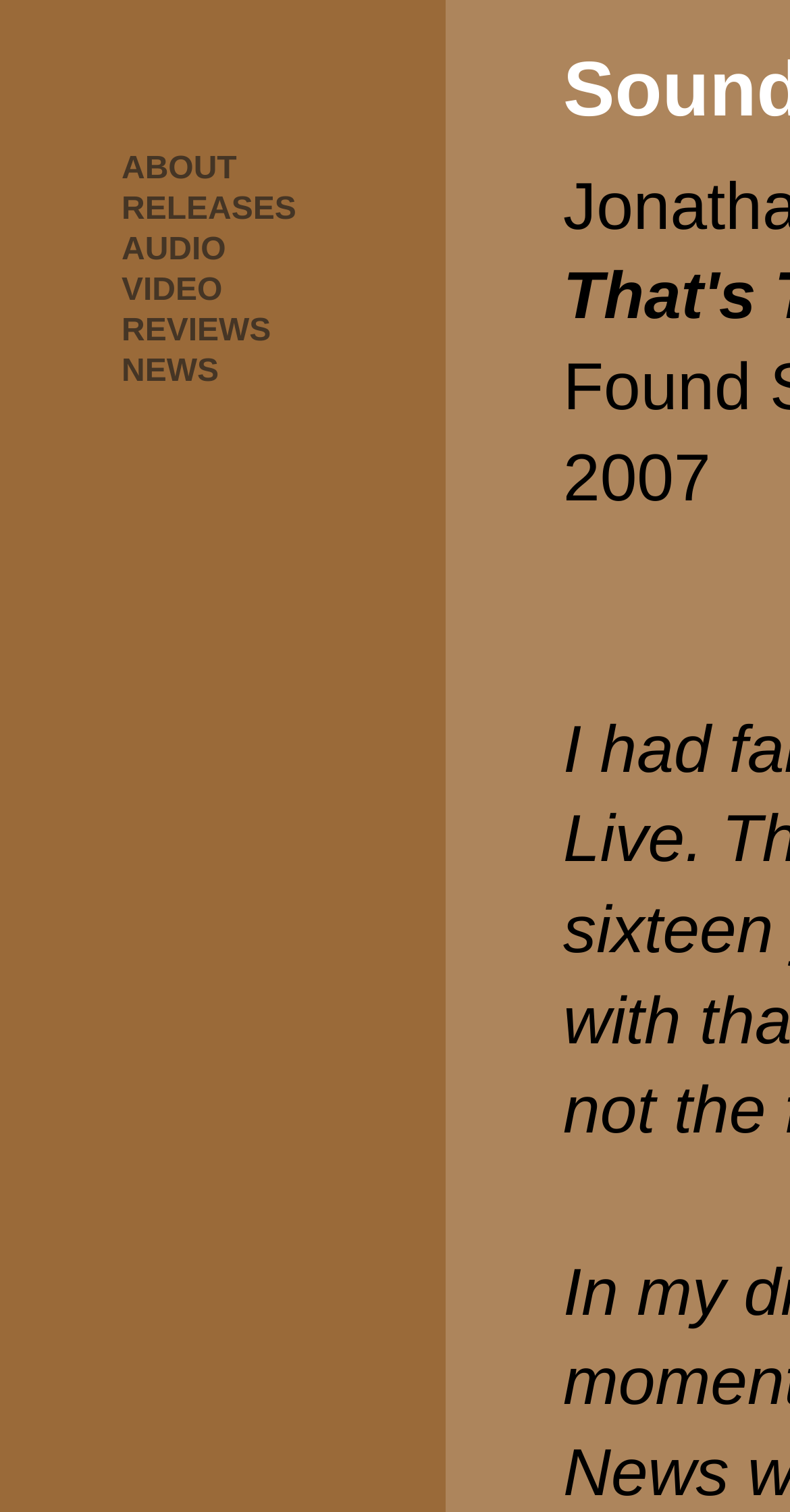Offer an extensive depiction of the webpage and its key elements.

The webpage is titled "Escape Mechanism" and appears to be a music-related website. At the top-right corner, there is a year "2007" displayed. On the top-left side, there is a navigation menu consisting of 6 links: "ABOUT", "RELEASES", "AUDIO", "VIDEO", "REVIEWS", and "NEWS", listed vertically in that order. Each link is positioned closely together, with the "ABOUT" link at the top and the "NEWS" link at the bottom of the menu.